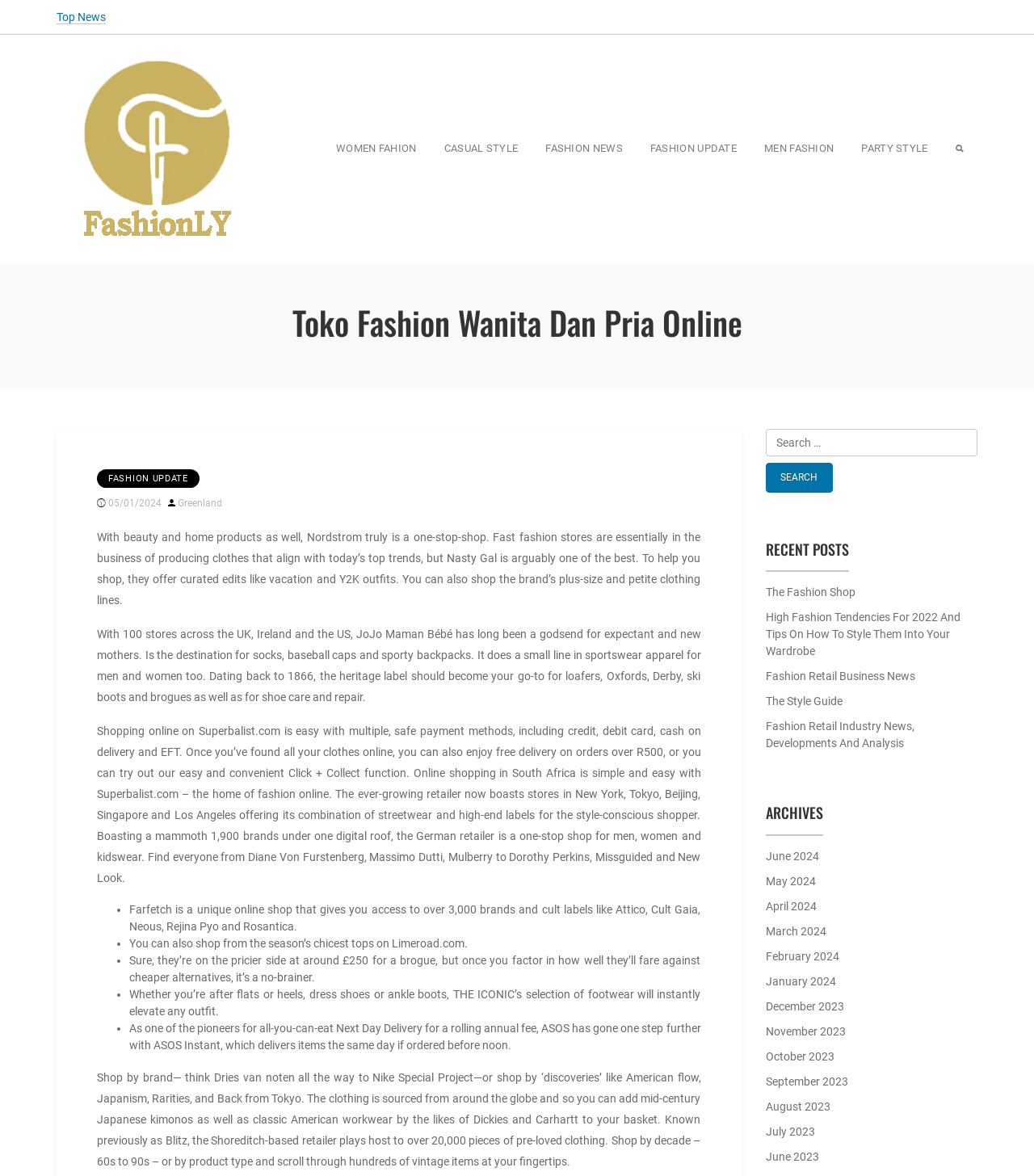Find the bounding box coordinates of the UI element according to this description: "Social and Behavioural Sciences".

None